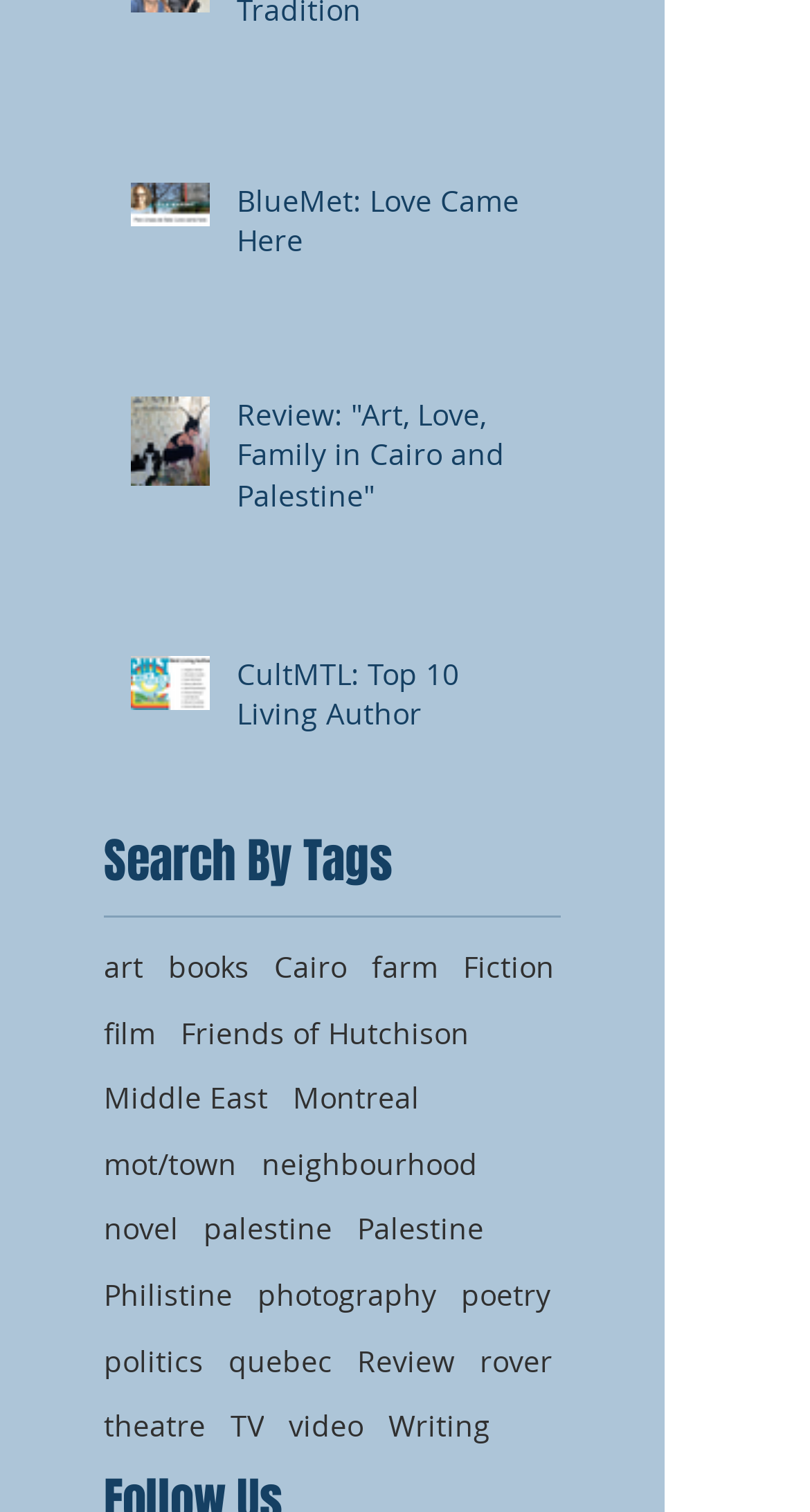Could you provide the bounding box coordinates for the portion of the screen to click to complete this instruction: "Click on the 'Review: "Art, Love, Family in Cairo and Palestine"' link"?

[0.292, 0.261, 0.662, 0.352]